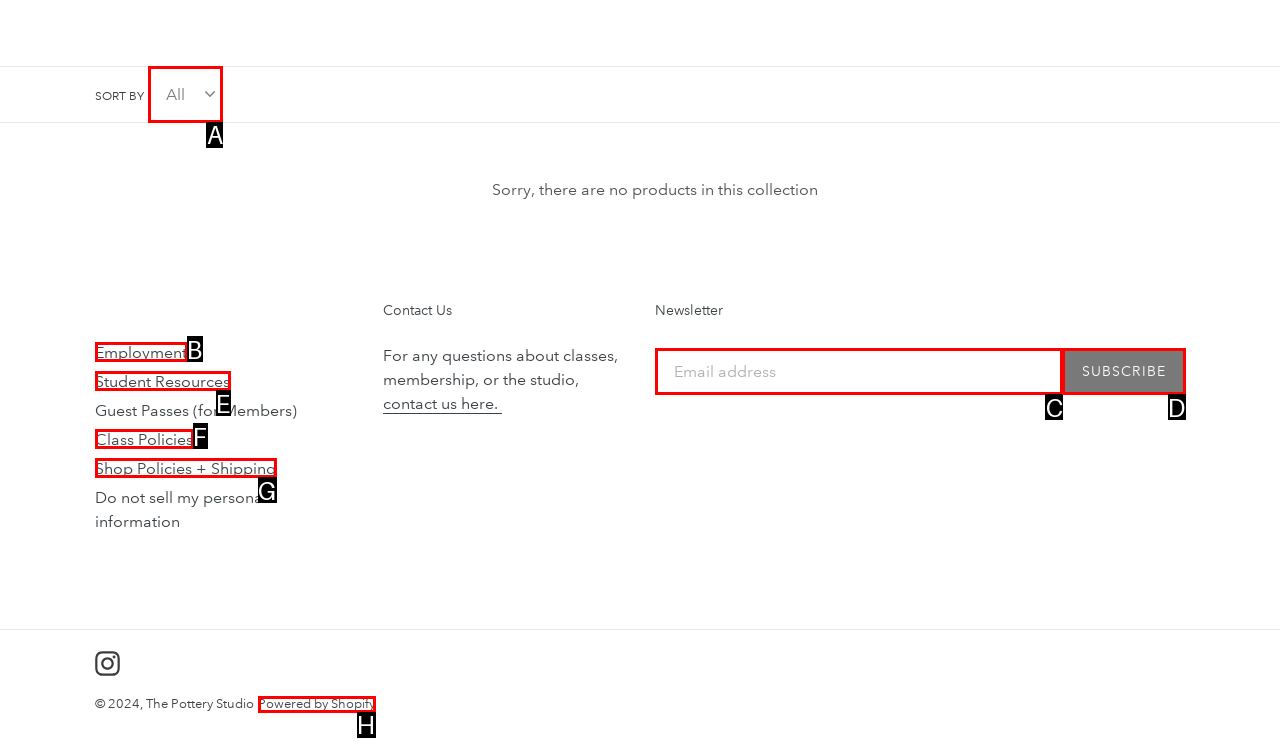Specify which element within the red bounding boxes should be clicked for this task: select an option from the sort by dropdown Respond with the letter of the correct option.

A